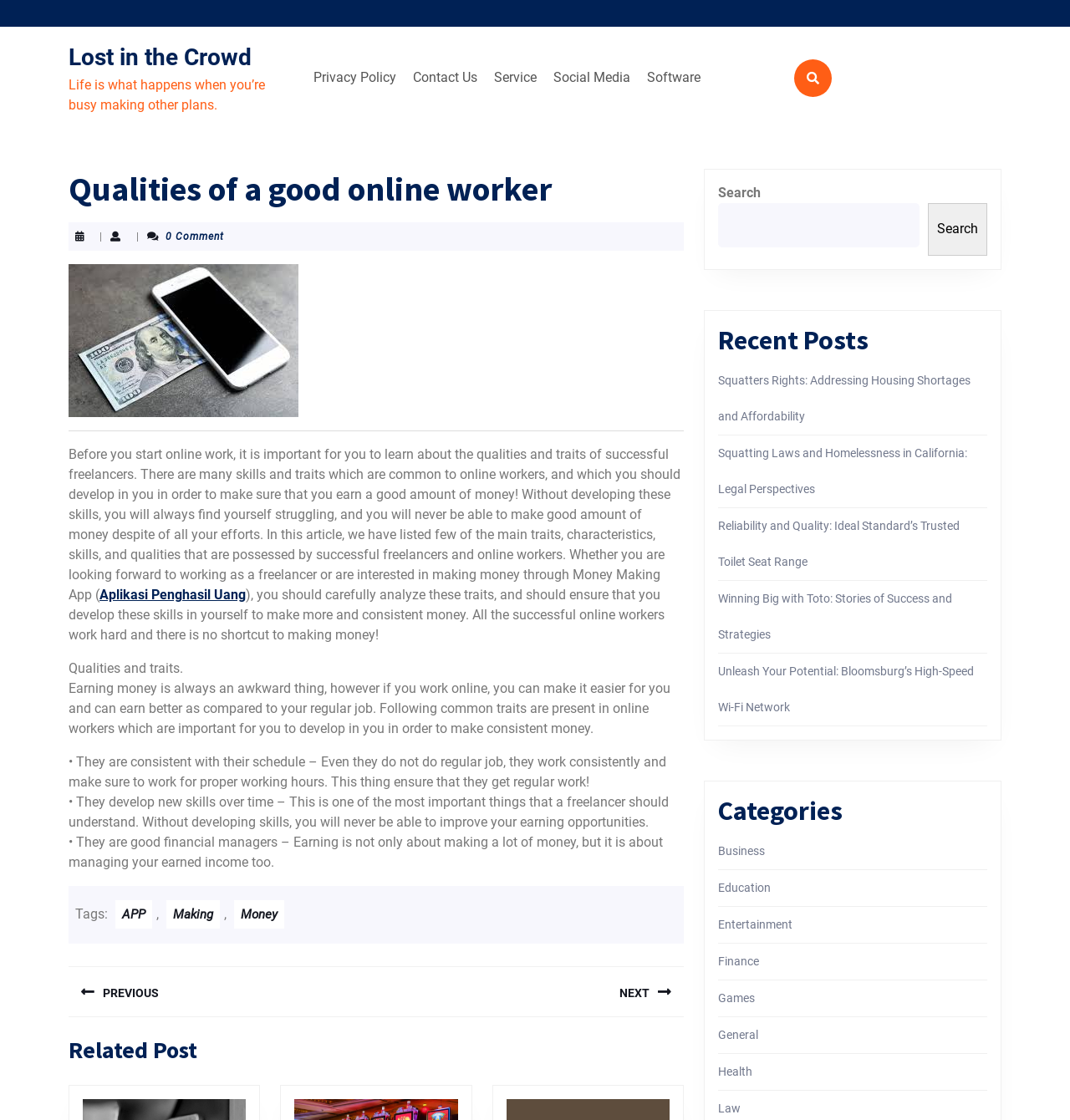Respond to the question below with a single word or phrase: What is the purpose of the 'Search' box?

Search the website